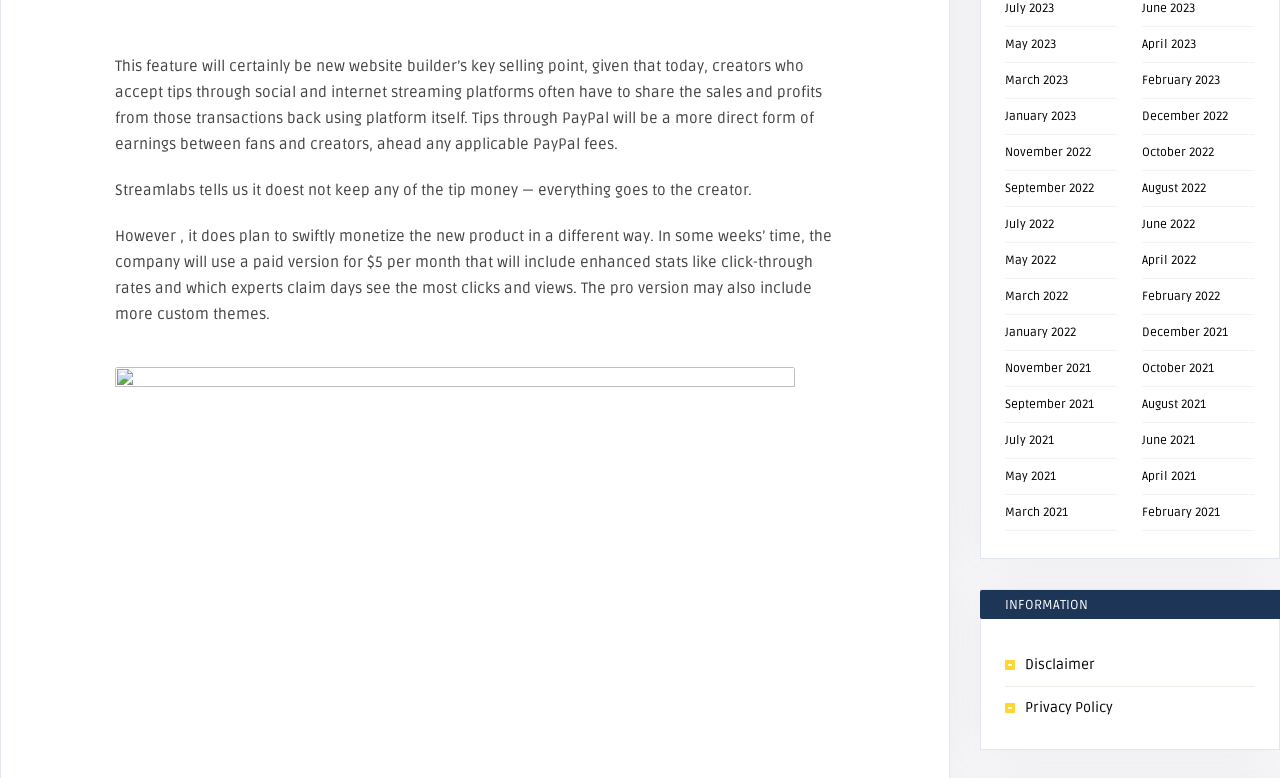How much will the pro version of the new product cost?
Answer the question with a single word or phrase by looking at the picture.

$5 per month